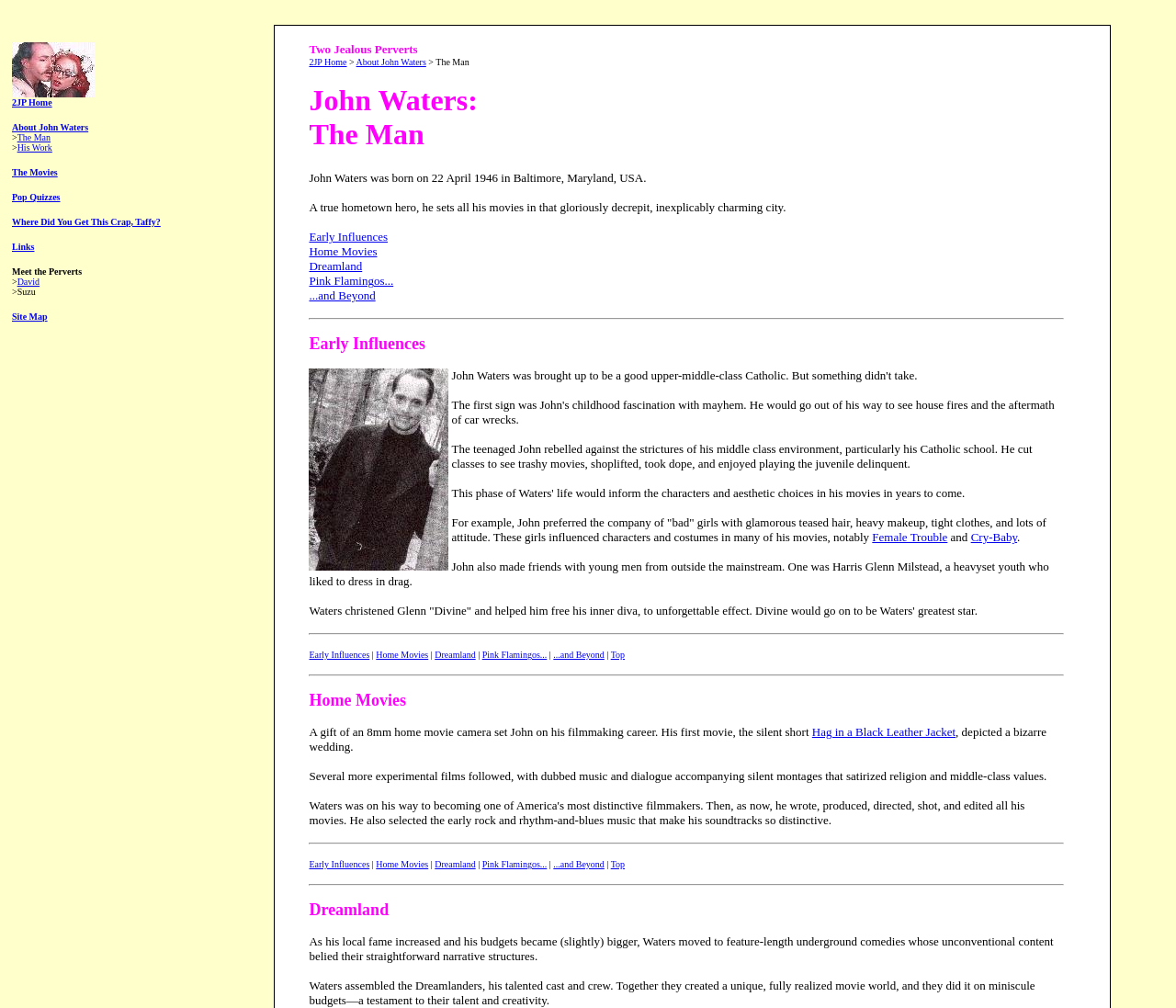Determine the bounding box of the UI element mentioned here: "Female Trouble". The coordinates must be in the format [left, top, right, bottom] with values ranging from 0 to 1.

[0.742, 0.526, 0.806, 0.54]